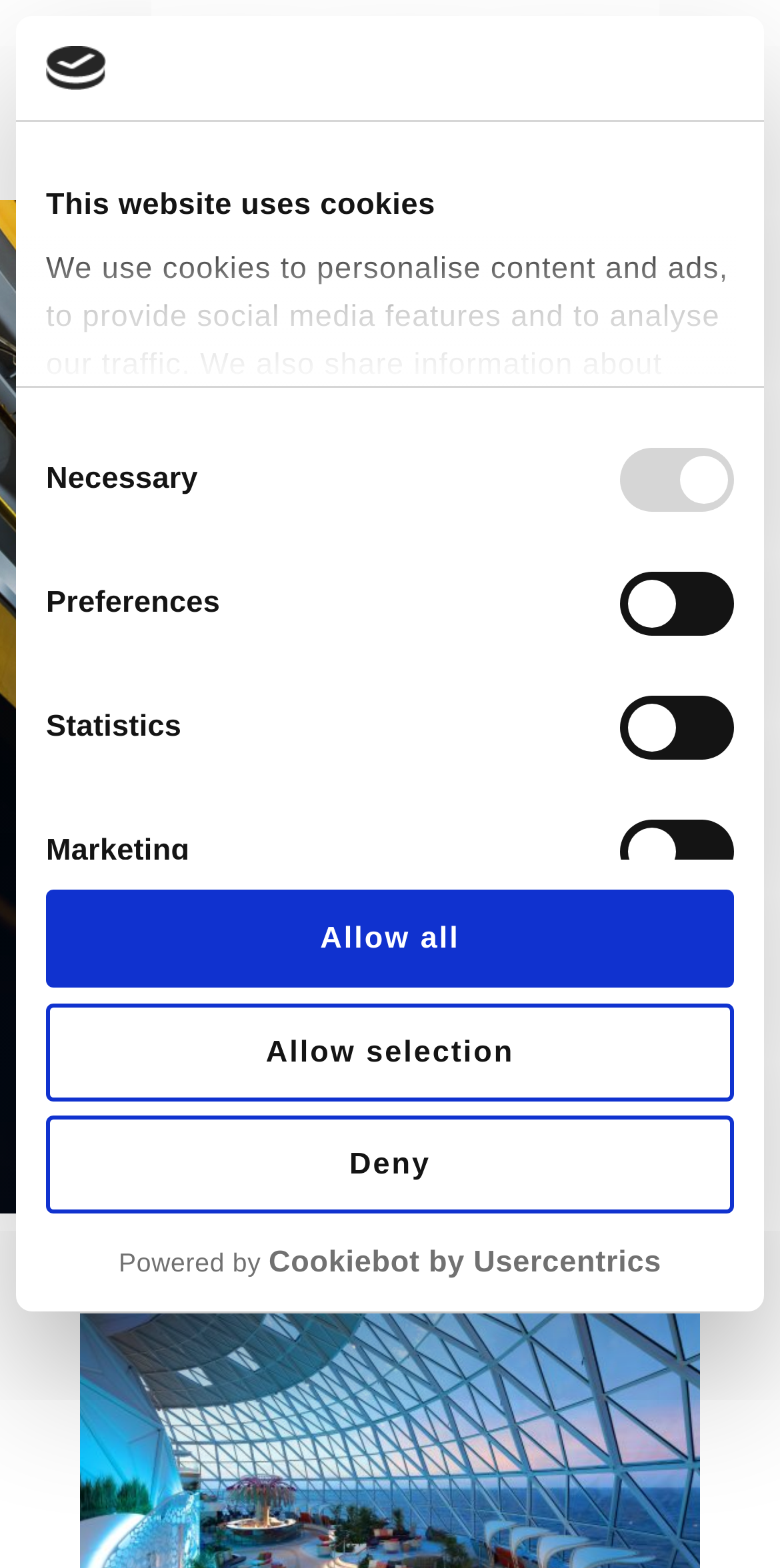Offer an extensive depiction of the webpage and its key elements.

The webpage is a project showcase page from MERIMA. At the top, there is a logo image on the left side, and a dialog box with a title "This website uses cookies" occupies most of the top section. This dialog box contains a tab panel with the title "Consent" and a paragraph of text explaining the use of cookies on the website. Below the text, there are four checkboxes labeled "Necessary", "Preferences", "Statistics", and "Marketing" with corresponding static text labels. 

To the right of the checkboxes, there is a "Show details" link. Below the tab panel, there are three buttons: "Deny", "Allow selection", and "Allow all". At the bottom left of the dialog box, there is a logo link that opens in a new window, accompanied by a "Powered by" text and a "Cookiebot by Usercentrics" text.

On the main page, there is a heading "Category: Project showcase" located near the top. Below it, there is a link with no text, and a "Read more" link is positioned near the center of the page.